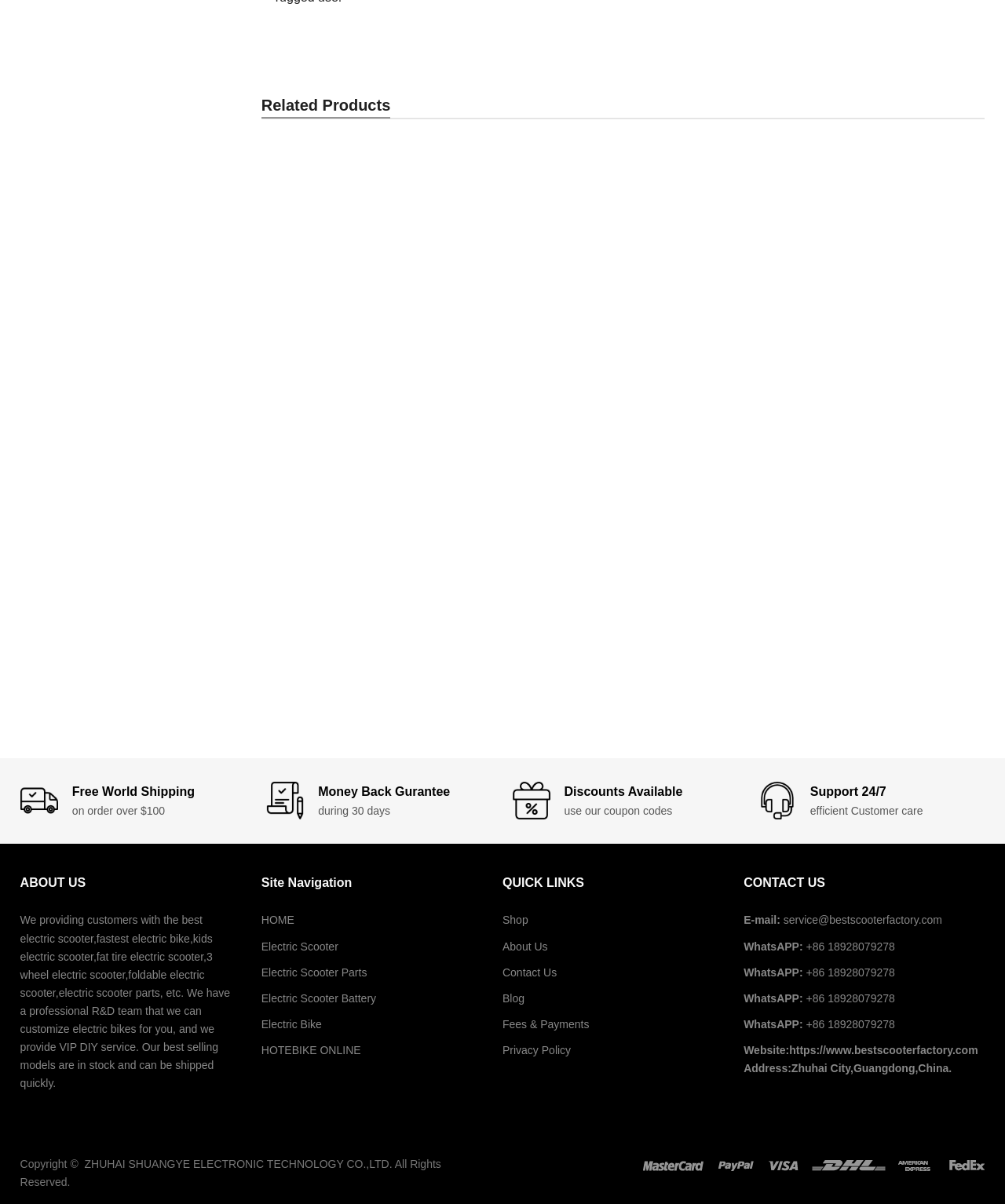Please identify the bounding box coordinates of the clickable area that will allow you to execute the instruction: "Read the 'Free World Shipping' information".

[0.02, 0.65, 0.058, 0.681]